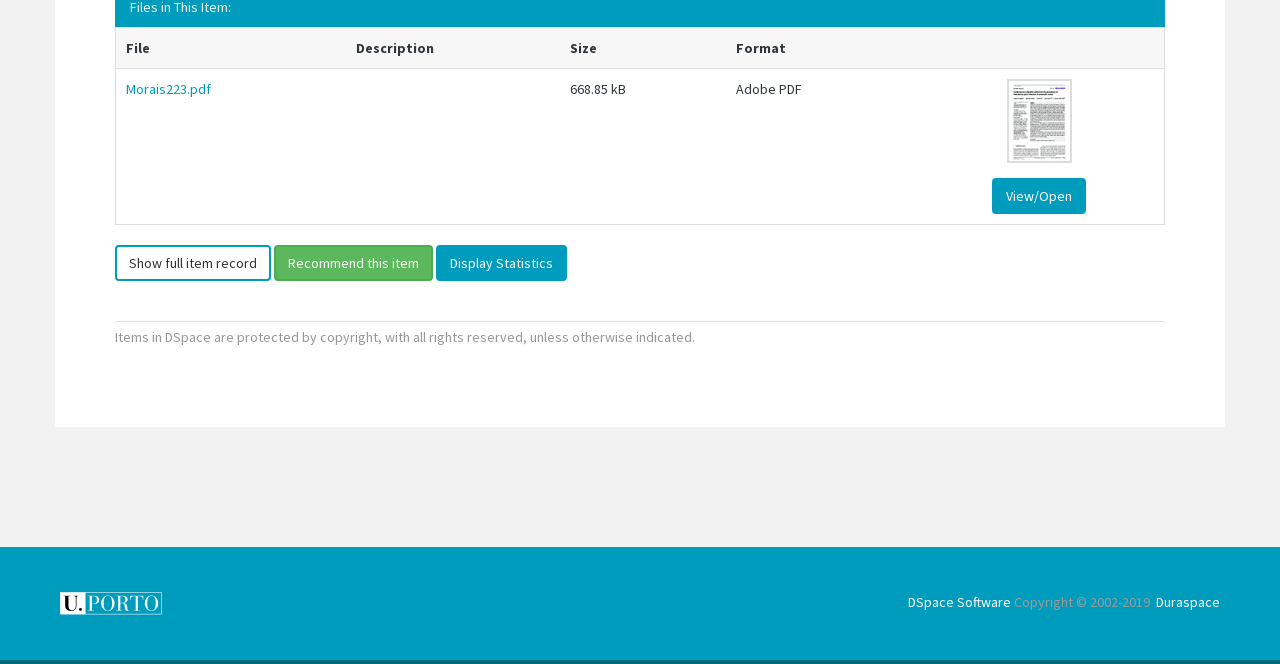What is the file format of Morais223.pdf?
Look at the image and respond with a one-word or short-phrase answer.

Adobe PDF